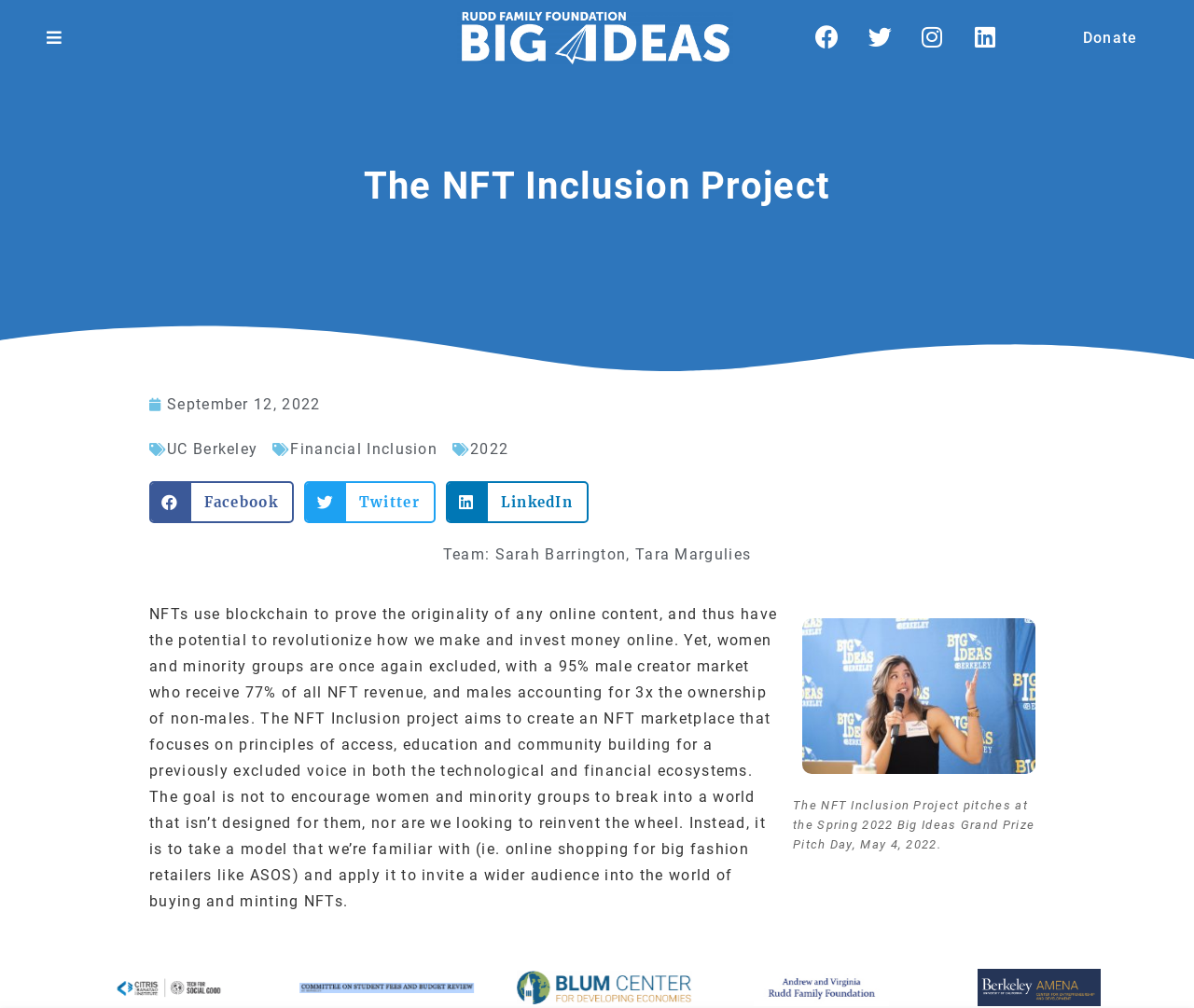What is the name of the project?
Look at the image and provide a detailed response to the question.

I found the answer by looking at the heading element with the text 'The NFT Inclusion Project' which is a prominent element on the webpage.